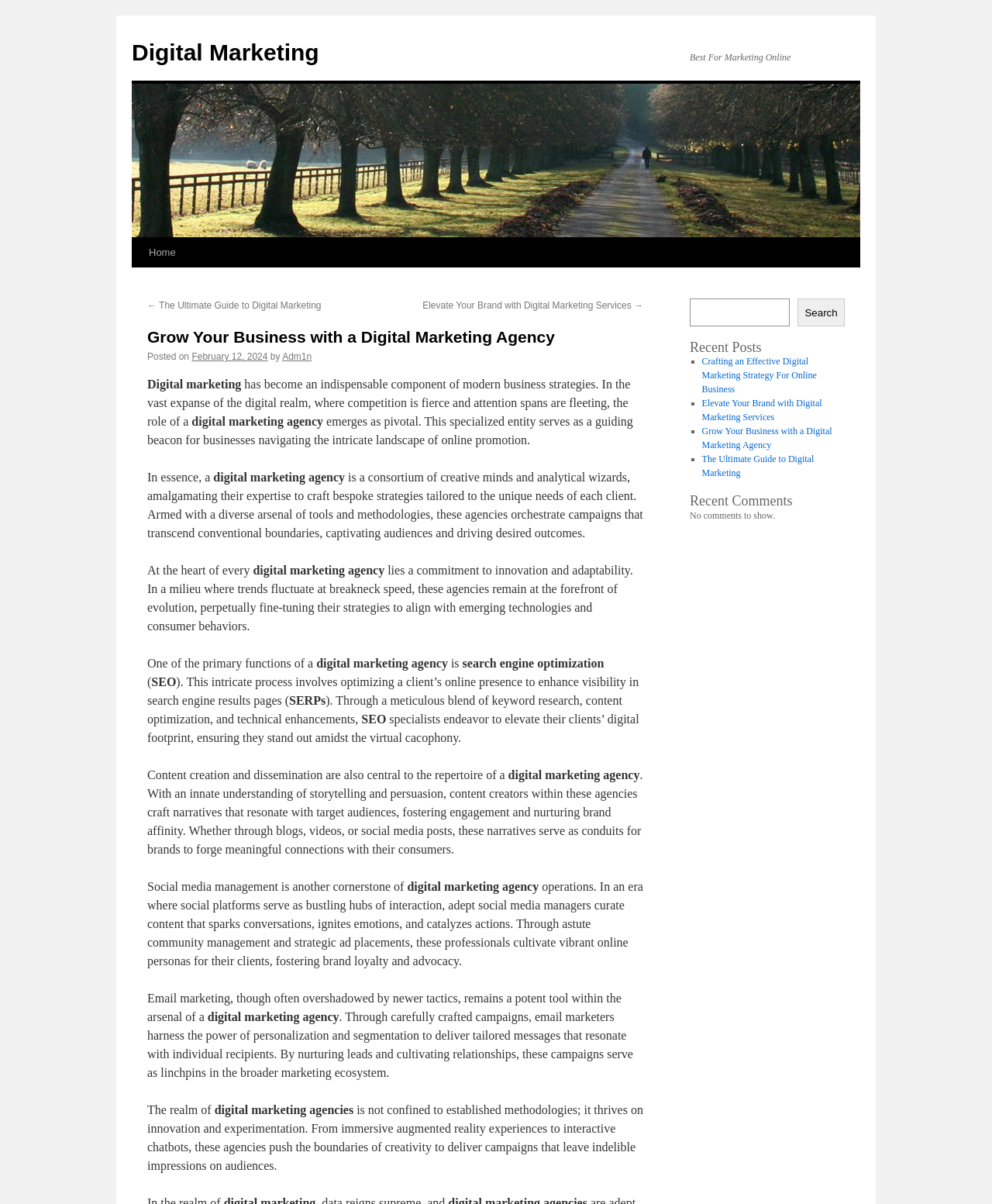What is the main topic of this webpage?
Please give a detailed answer to the question using the information shown in the image.

Based on the content of the webpage, it appears that the main topic is digital marketing, as it discusses the role of digital marketing agencies, their functions, and strategies.